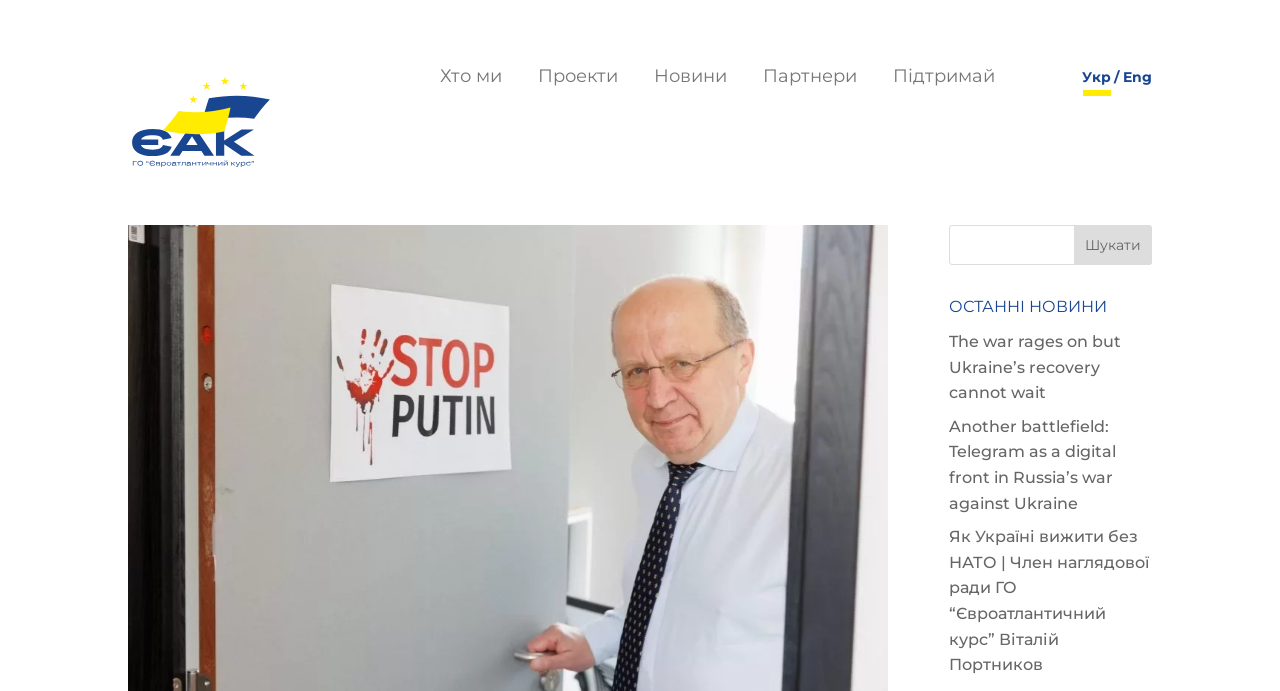Please locate the bounding box coordinates of the element's region that needs to be clicked to follow the instruction: "Read 'The war rages on but Ukraine’s recovery cannot wait'". The bounding box coordinates should be provided as four float numbers between 0 and 1, i.e., [left, top, right, bottom].

[0.741, 0.48, 0.876, 0.582]